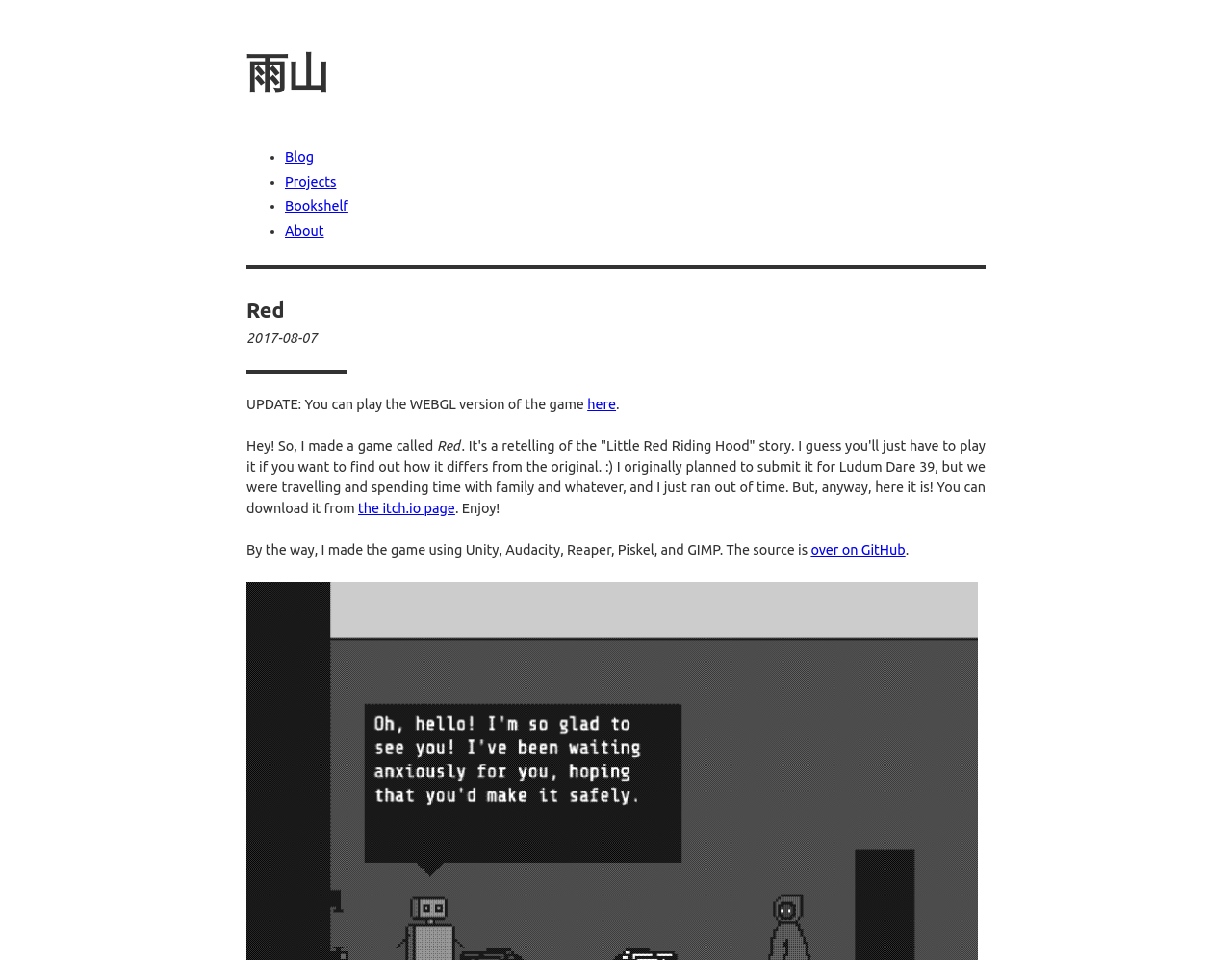What is the theme of the game 'Red'?
Provide an in-depth answer to the question, covering all aspects.

The webpage mentions that the game 'Red' is a retelling of the 'Little Red Riding Hood' story, which implies that the theme of the game is based on this classic fairy tale.